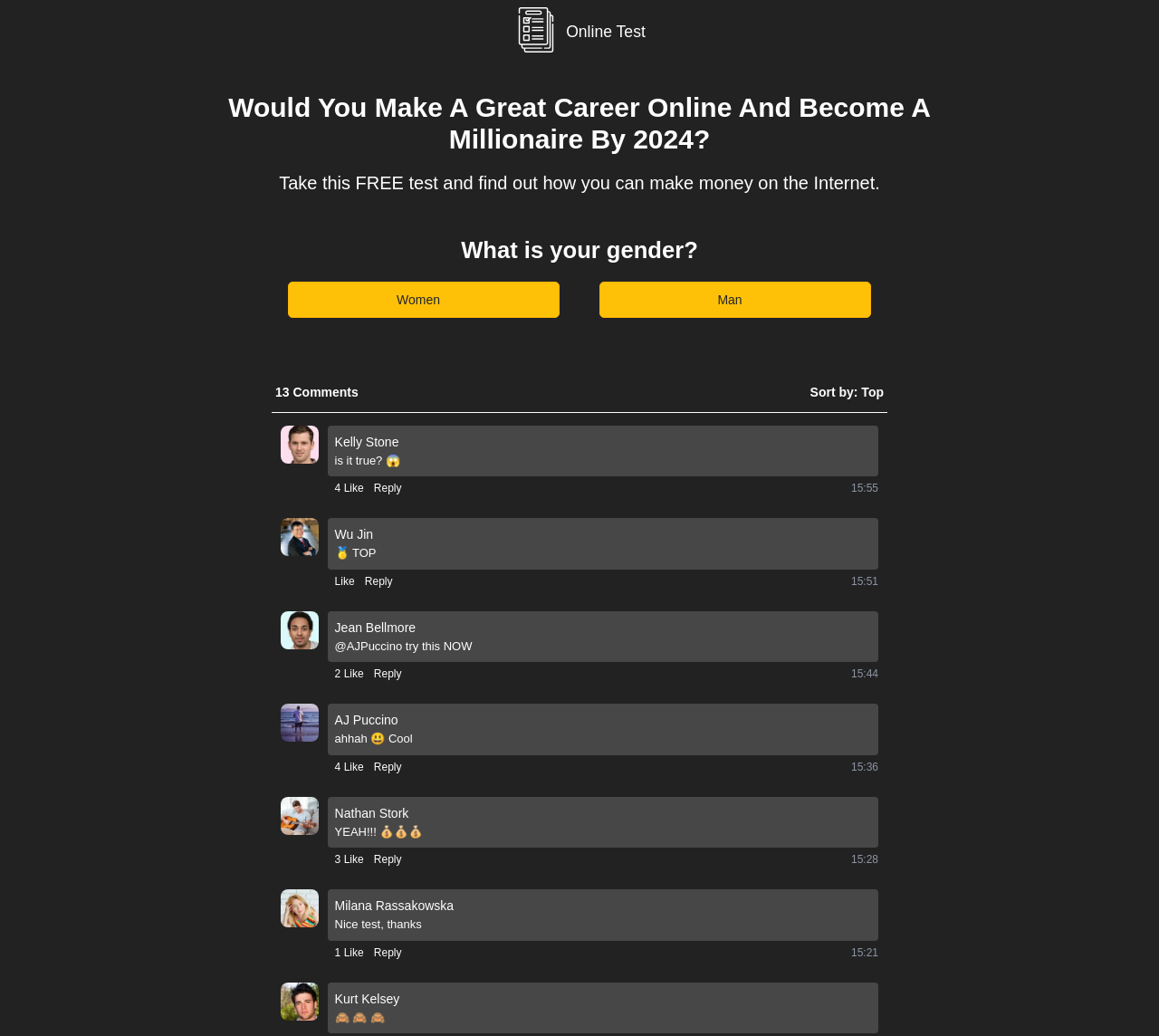Determine the bounding box coordinates for the element that should be clicked to follow this instruction: "Click the 'Like' button". The coordinates should be given as four float numbers between 0 and 1, in the format [left, top, right, bottom].

[0.289, 0.464, 0.314, 0.479]